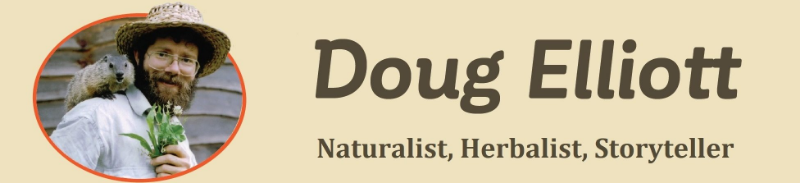Thoroughly describe what you see in the image.

The image showcases Doug Elliott, a prominent figure known for his work as a naturalist, herbalist, and storyteller. He is depicted wearing a straw hat and holding a plant in one hand, while a small animal is nestled on his shoulder. This inviting portrait is framed in an orange circle, set against a soft beige background, emphasizing his approachable and earthy persona. Below his image, his name is prominently displayed in a bold, playful font, accompanied by a description that highlights his multifaceted role in nature and storytelling. This image captures the essence of Doug Elliott's connection to the natural world and his dedication to sharing knowledge and stories with others.